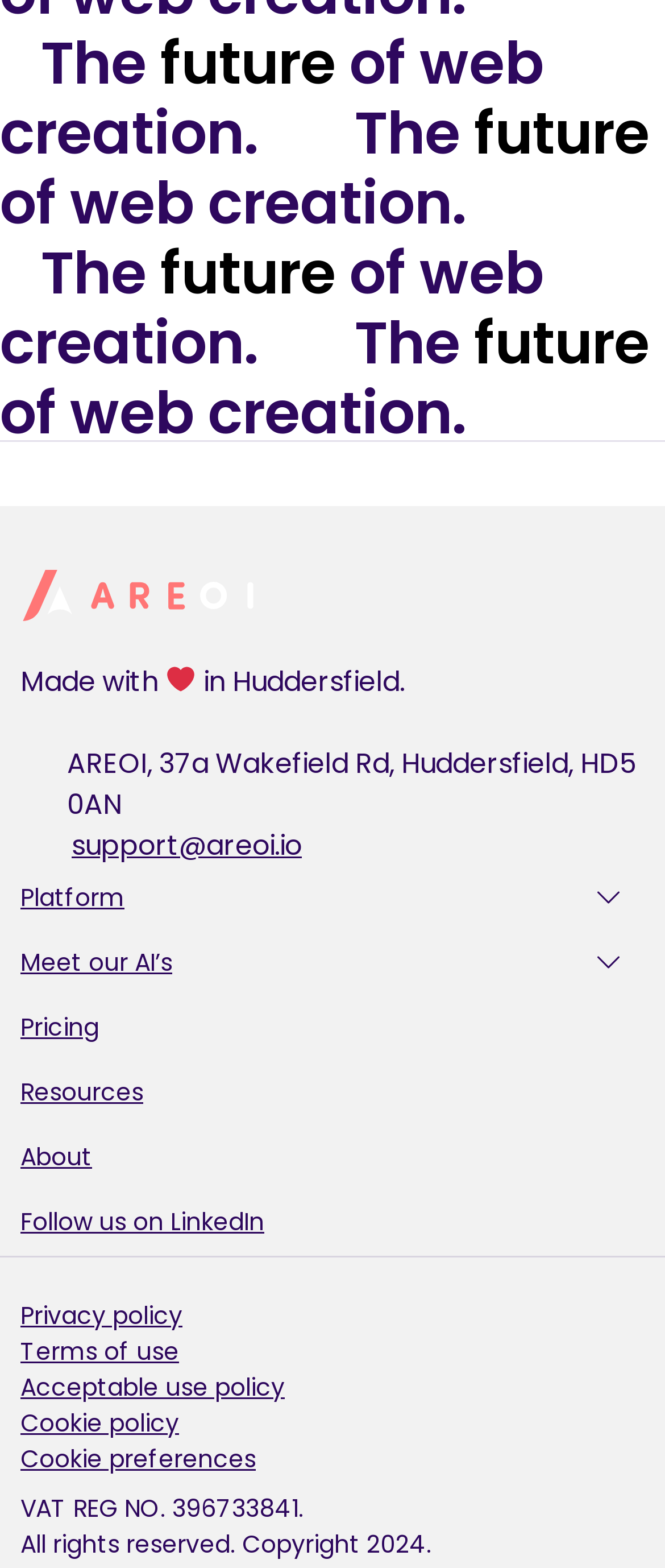Using details from the image, please answer the following question comprehensively:
What is the VAT registration number?

I found the VAT registration number by looking at the text 'VAT REG NO. 396733841.' which is likely to be the VAT registration number of the company.